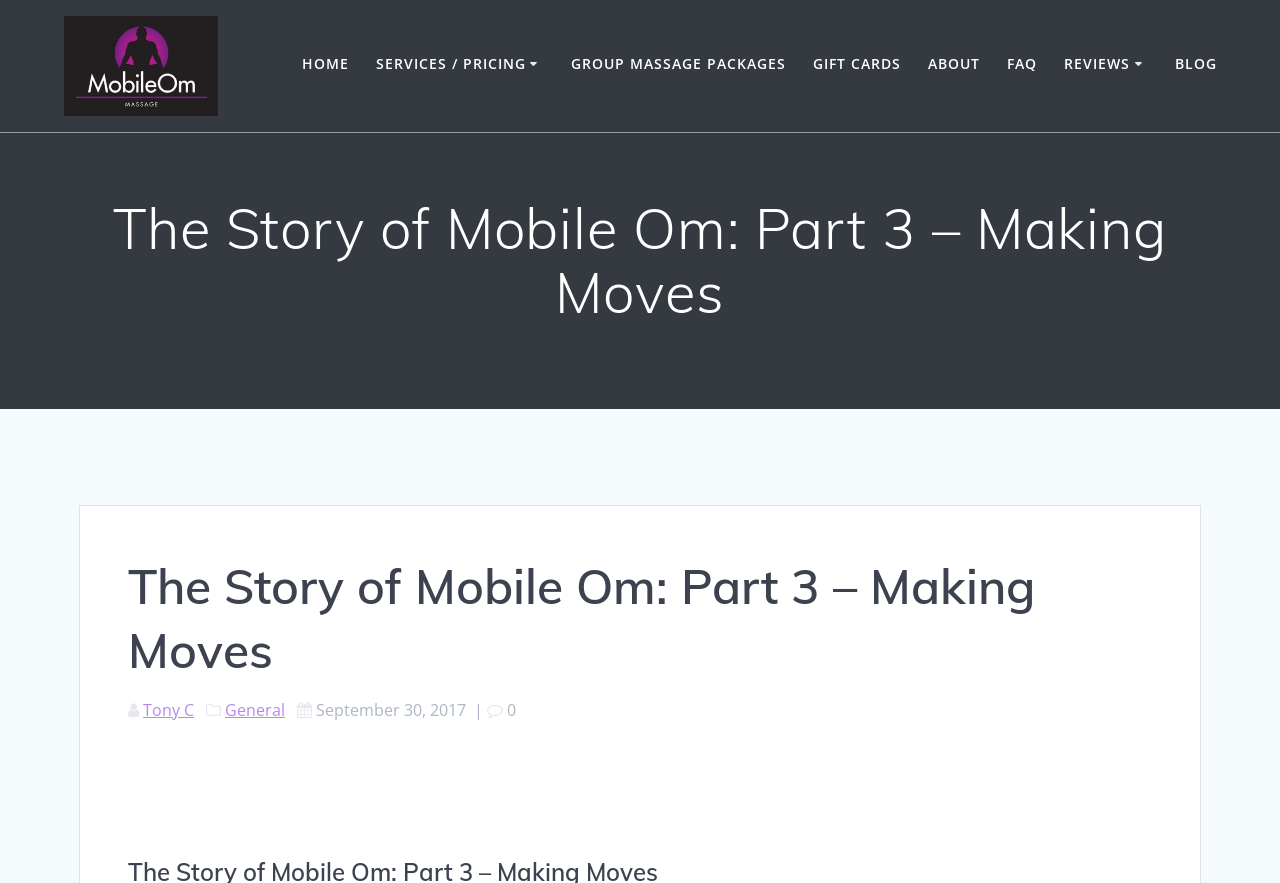Identify the bounding box coordinates of the HTML element based on this description: "All Services".

[0.294, 0.105, 0.45, 0.151]